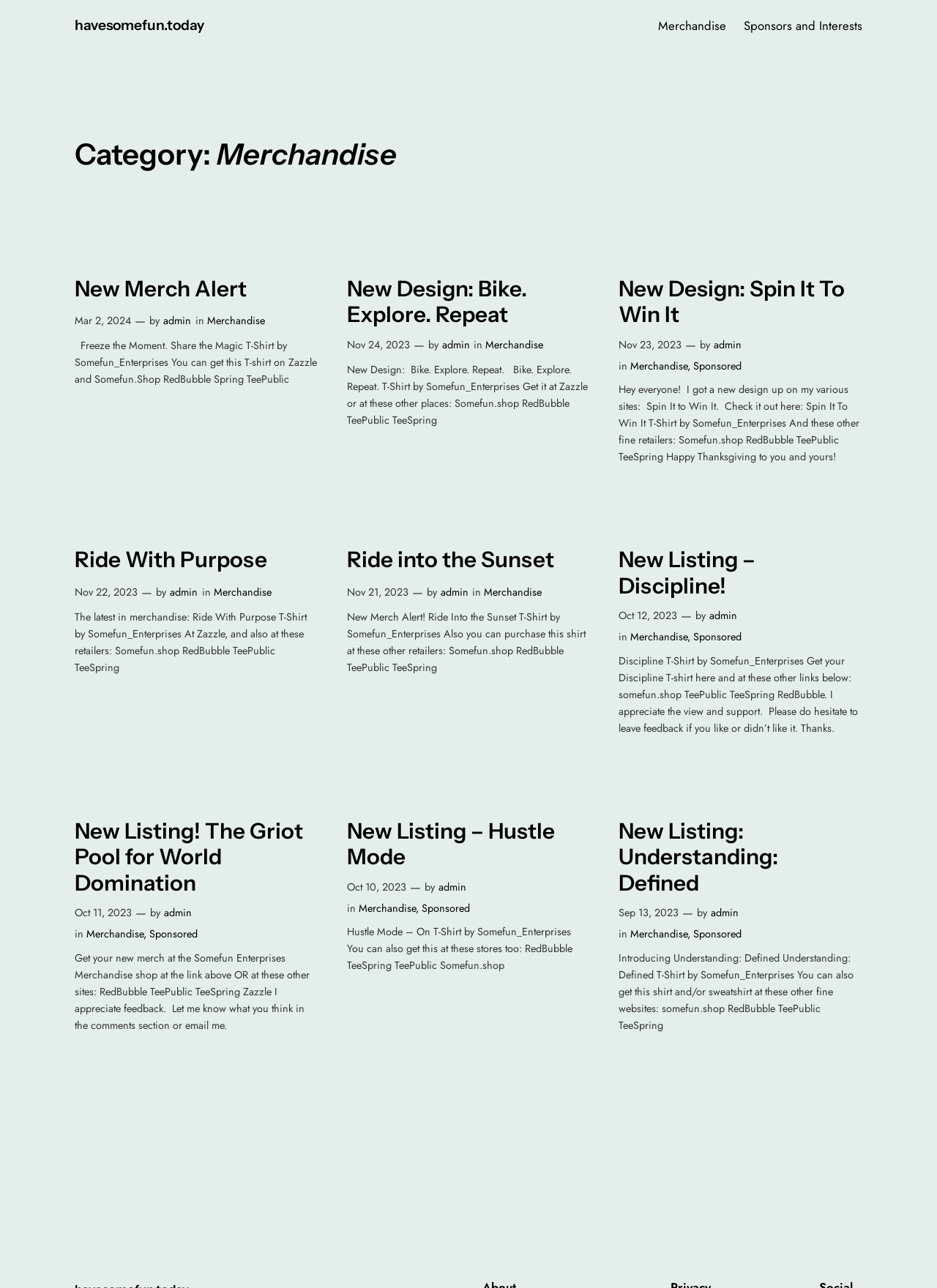How many new designs are listed on the webpage?
Look at the screenshot and give a one-word or phrase answer.

4